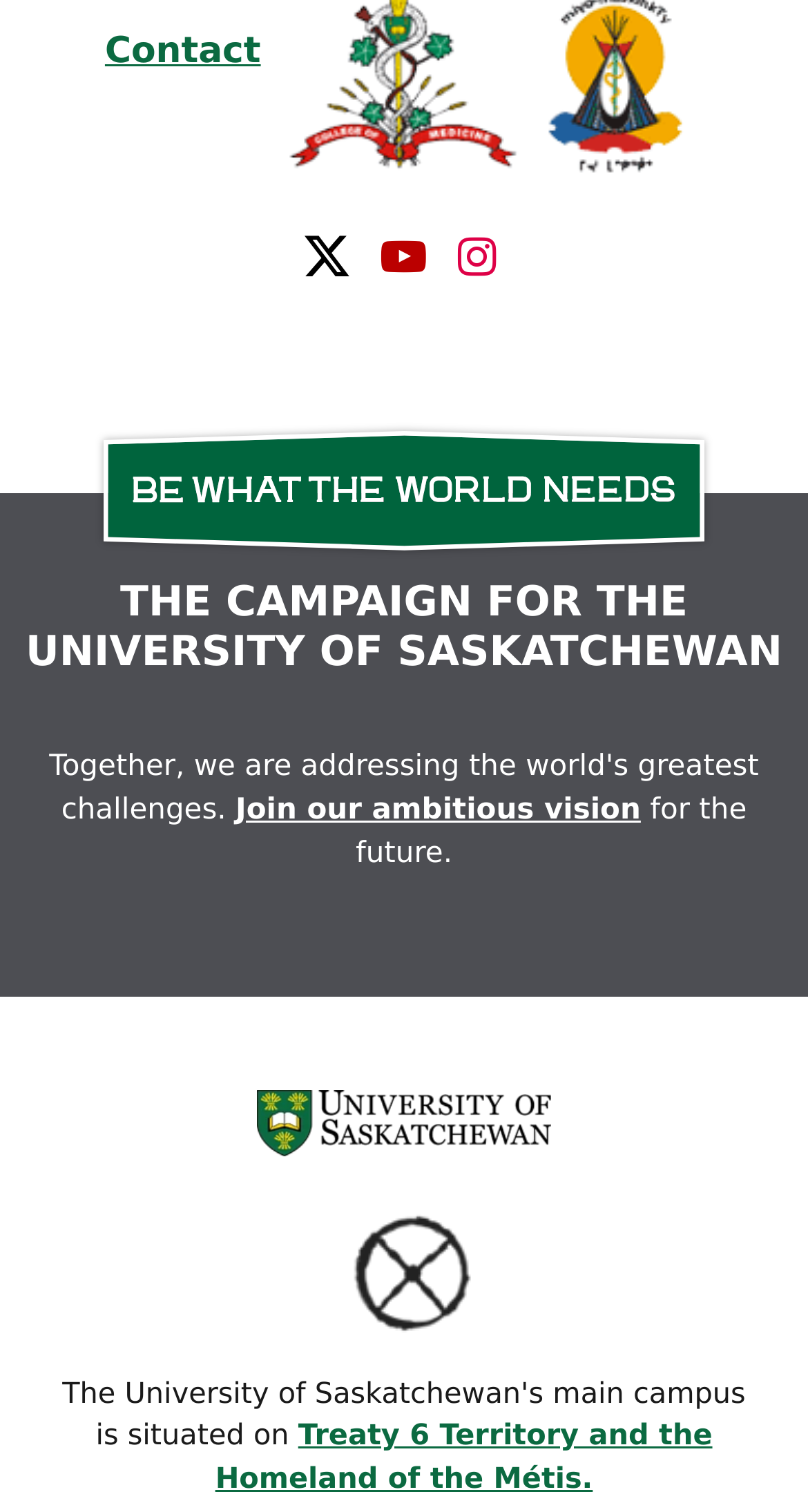Using the provided element description "Join our ambitious vision", determine the bounding box coordinates of the UI element.

[0.291, 0.524, 0.793, 0.546]